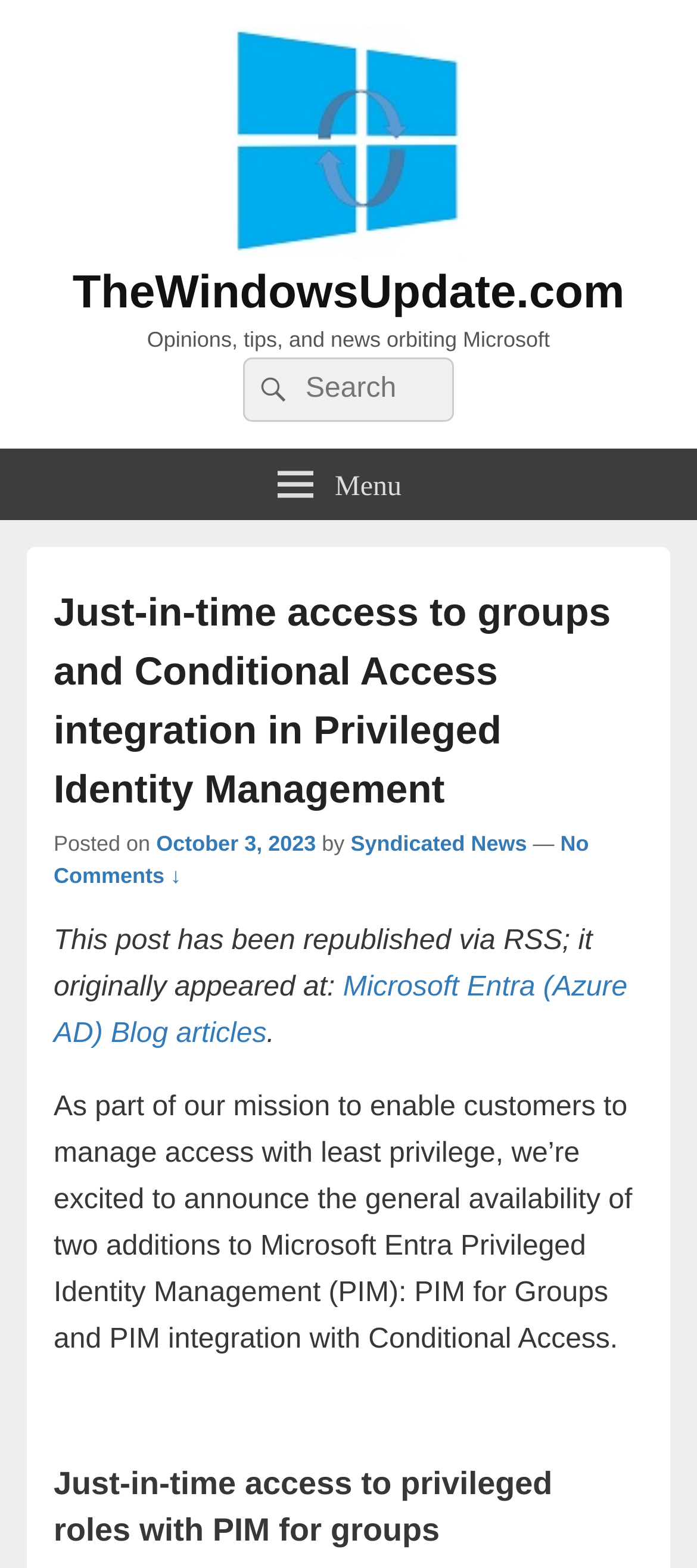What is the date of the post?
Can you give a detailed and elaborate answer to the question?

I found the date of the post by looking at the link element with the bounding box coordinates [0.224, 0.53, 0.453, 0.546], which contains the text 'October 3, 2023'.